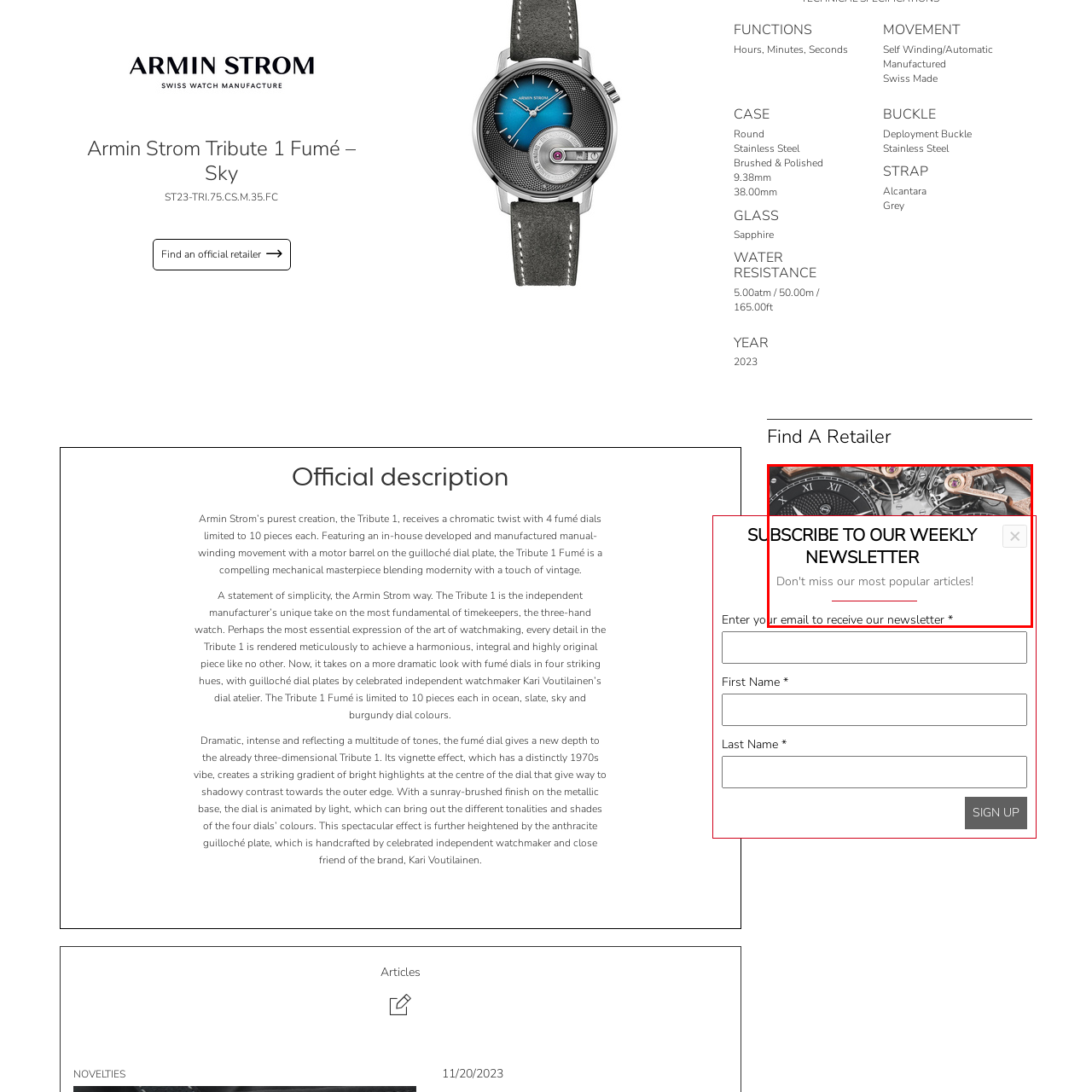Focus on the image marked by the red bounding box and offer an in-depth answer to the subsequent question based on the visual content: What is the design style of the webpage?

The design of the webpage combines elegance and functionality, mirroring the sophistication of the featured watch, which suggests that the brand values aesthetics and usability in its online presence.